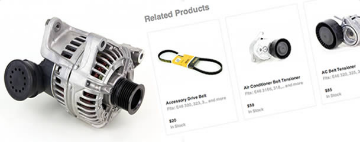What is the price of the 'AC Belt Tensioner'?
Please give a well-detailed answer to the question.

The 'AC Belt Tensioner' is one of the related products shown in the image, and its price is $38, as marked in the 'Related Products' section.